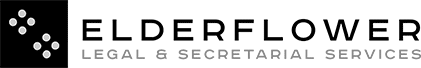What type of services does the organization provide?
Based on the screenshot, provide your answer in one word or phrase.

Legal and secretarial assistance